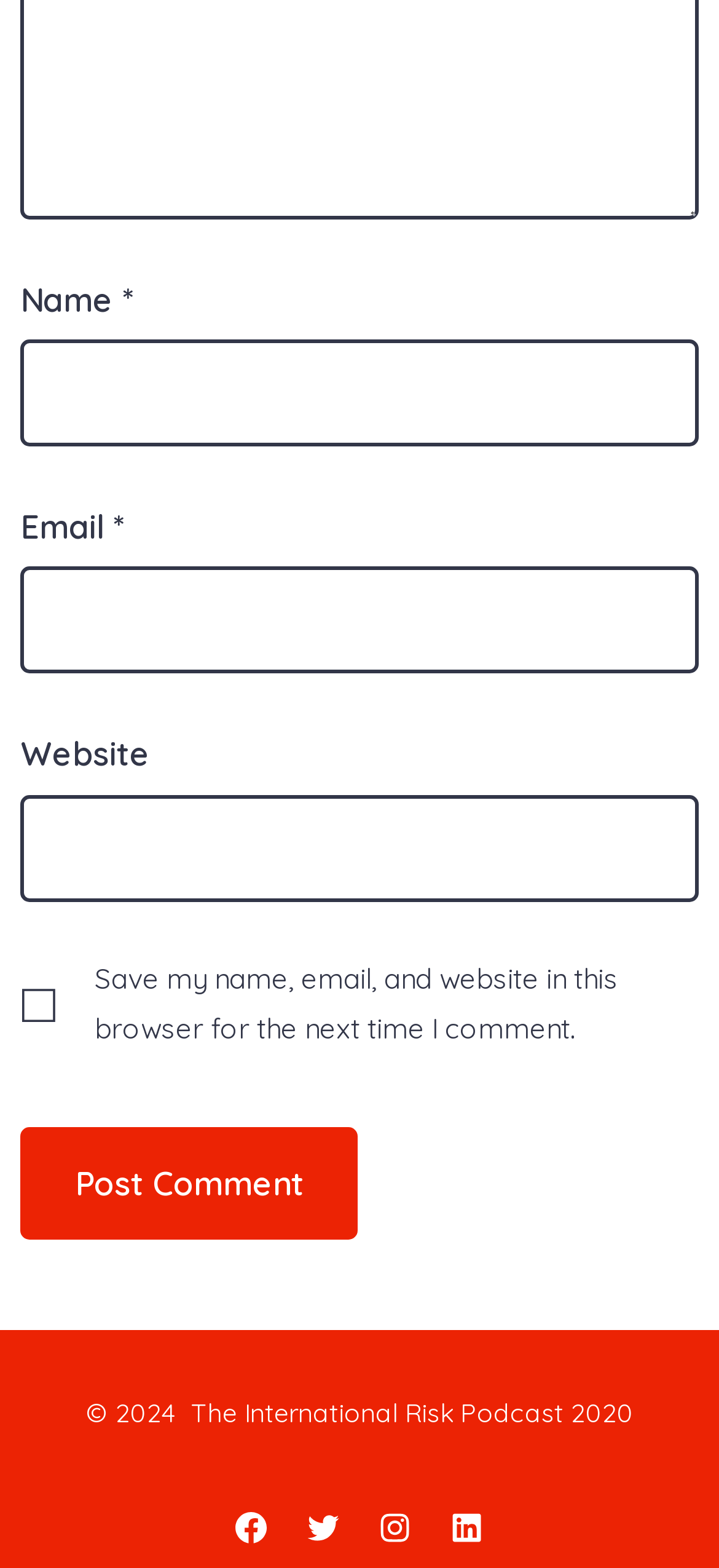Please provide a short answer using a single word or phrase for the question:
What is the copyright year?

2024